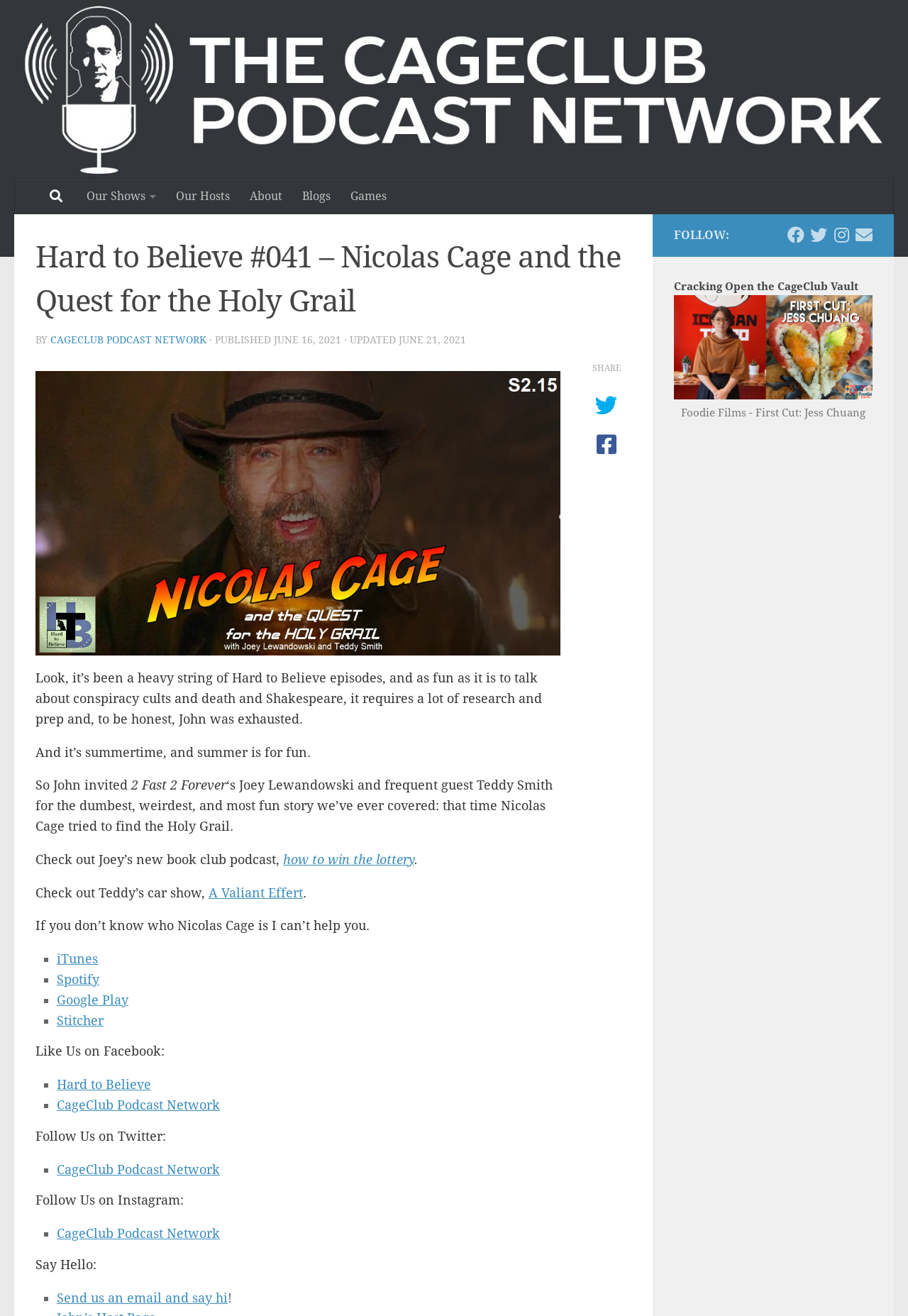Identify and provide the text content of the webpage's primary headline.

Hard to Believe #041 – Nicolas Cage and the Quest for the Holy Grail